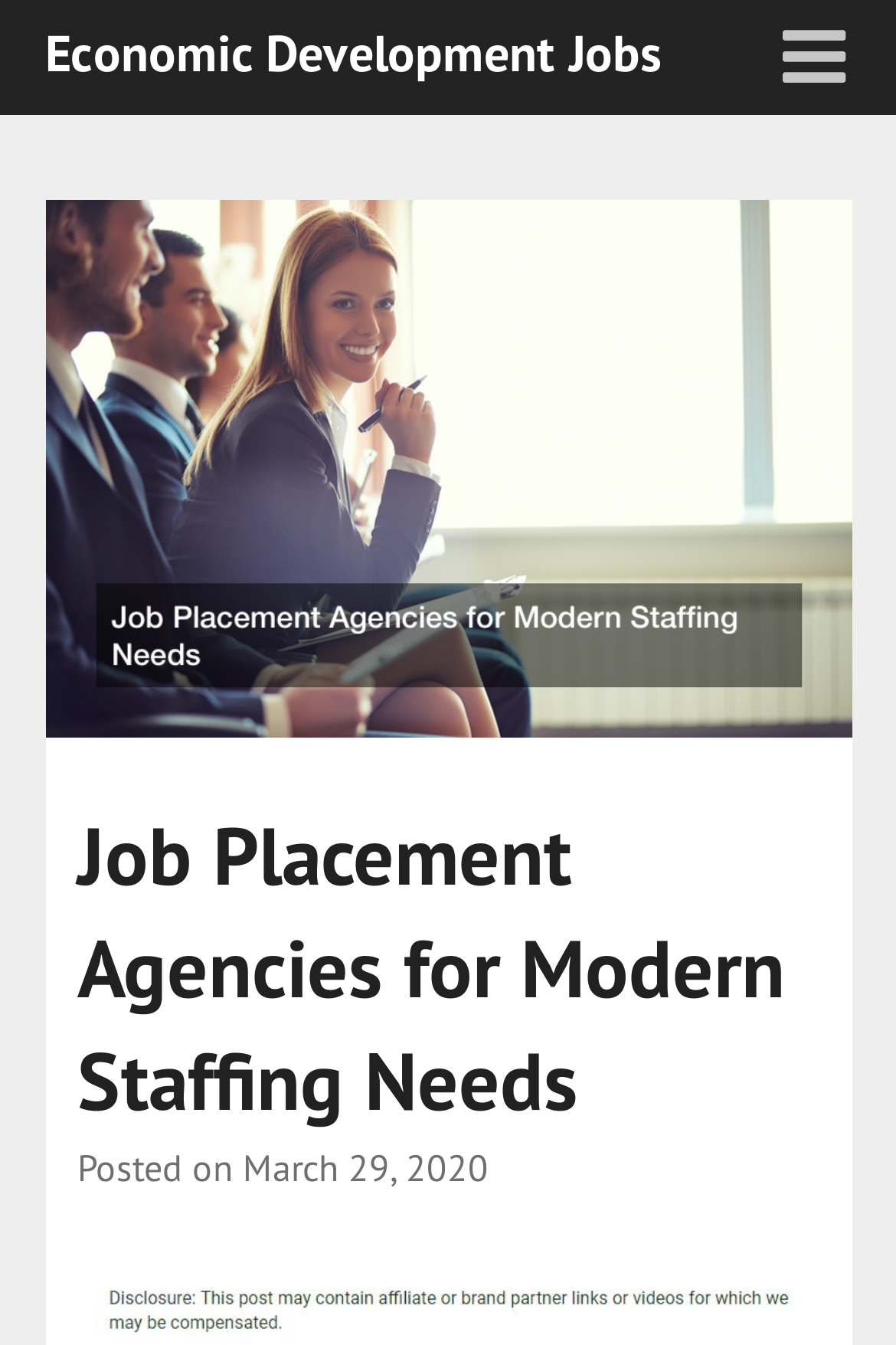What is the format of the posted date?
Give a comprehensive and detailed explanation for the question.

I found the format of the posted date by looking at the link 'March 29, 2020' and noticing that it follows the format of Month Day, Year.